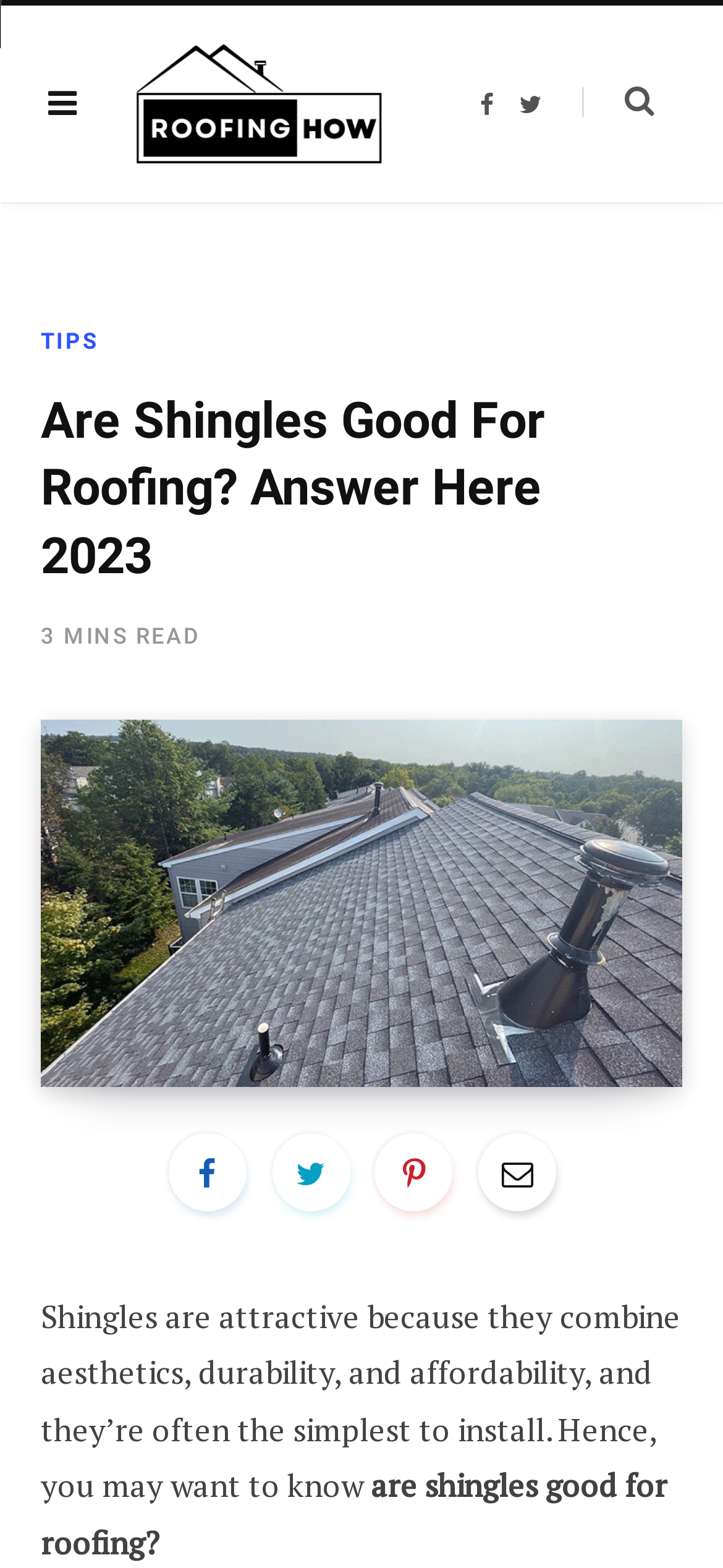Identify the bounding box coordinates of the element that should be clicked to fulfill this task: "Check the Twitter page". The coordinates should be provided as four float numbers between 0 and 1, i.e., [left, top, right, bottom].

[0.718, 0.059, 0.749, 0.075]